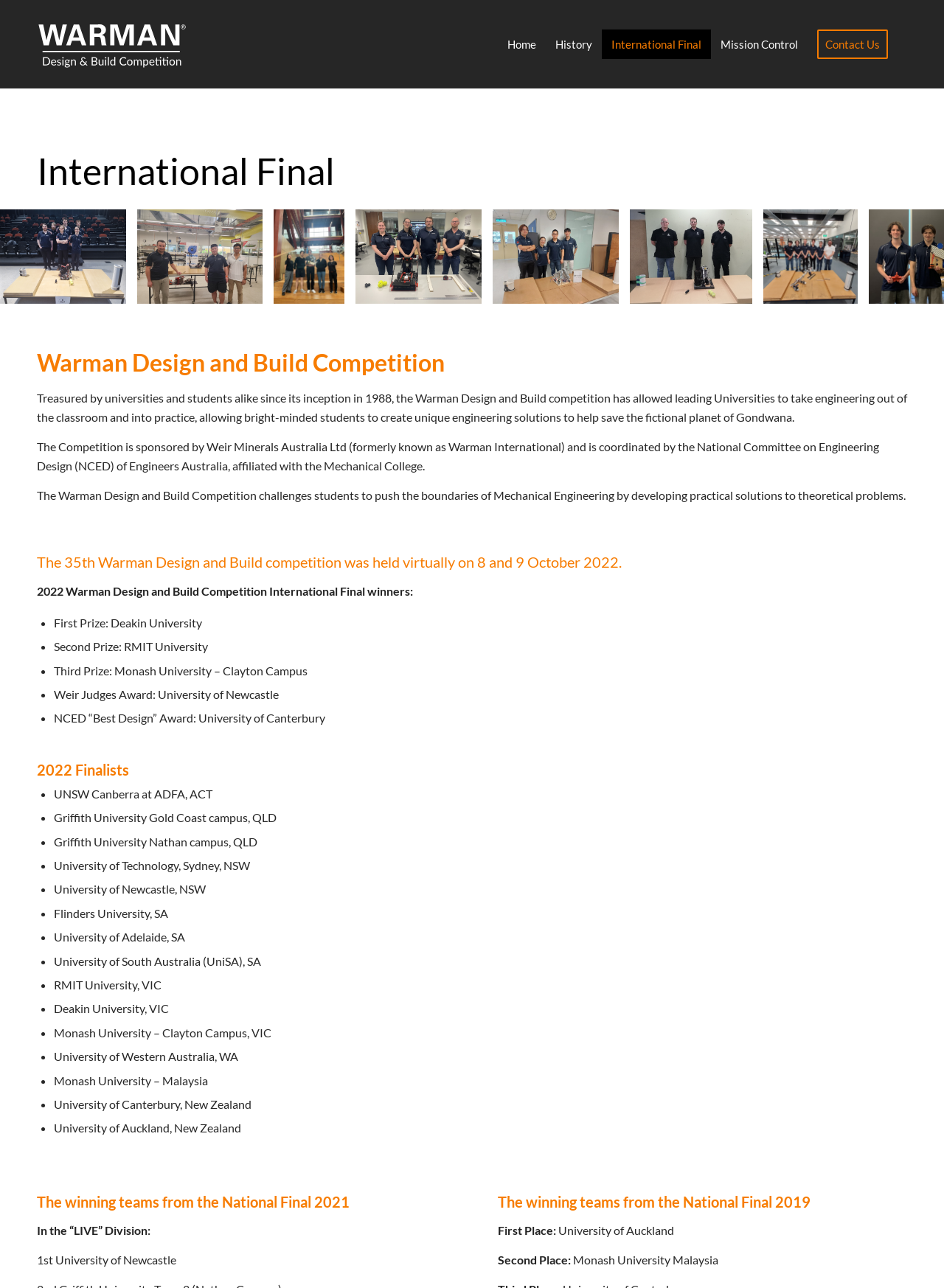Identify the bounding box coordinates for the element you need to click to achieve the following task: "Read about Warman Design and Build Competition". The coordinates must be four float values ranging from 0 to 1, formatted as [left, top, right, bottom].

[0.039, 0.27, 0.961, 0.294]